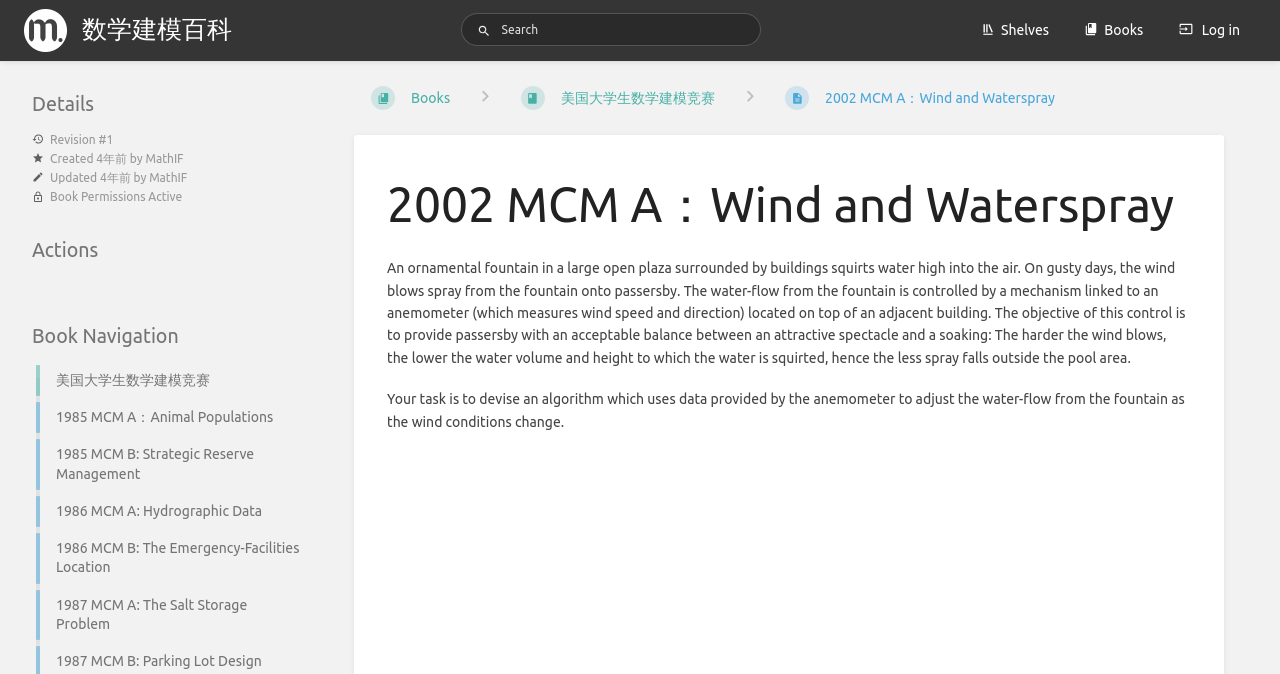Predict the bounding box for the UI component with the following description: "Log in".

[0.908, 0.004, 0.981, 0.085]